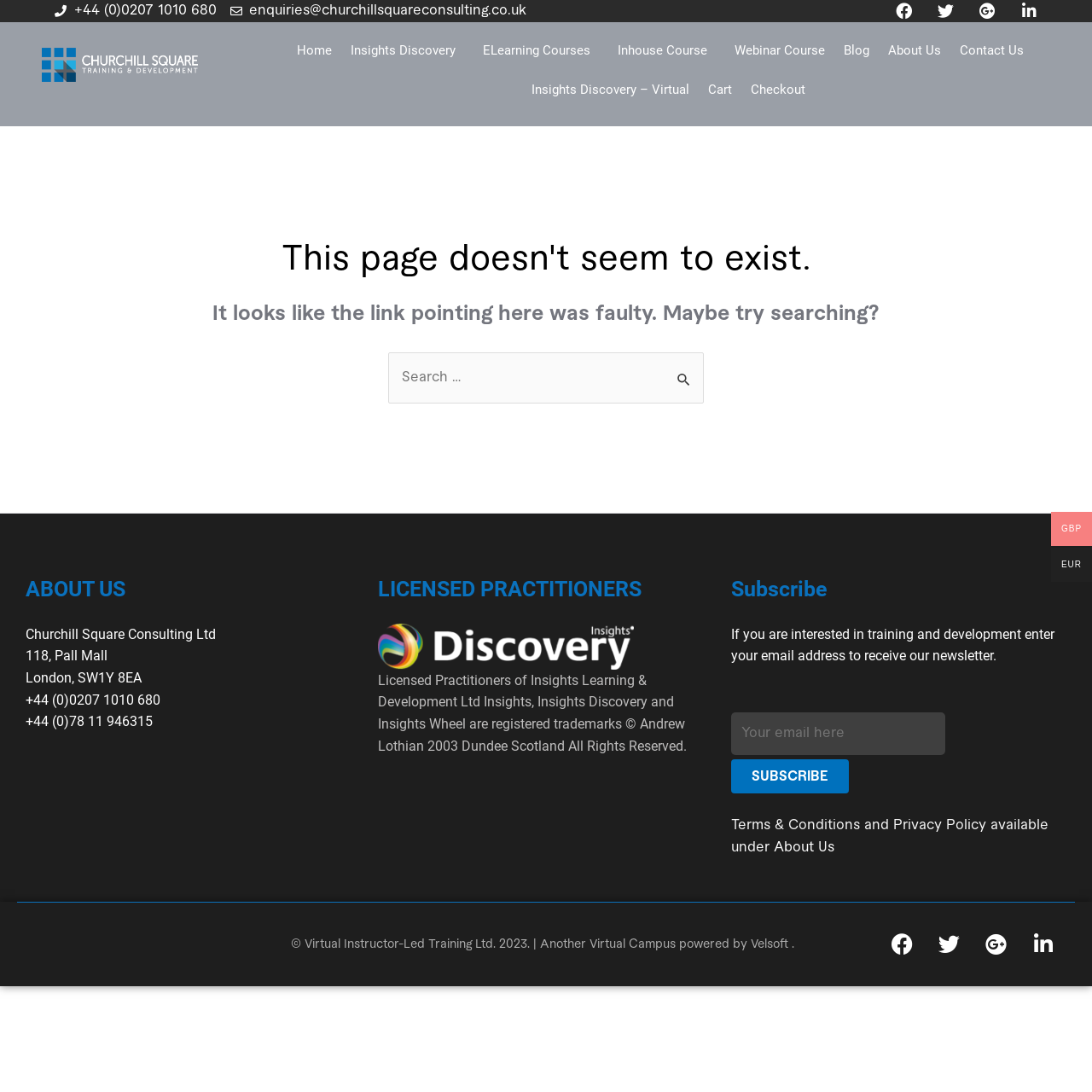Explain the webpage in detail, including its primary components.

This webpage is a "Page Not Found" error page from Churchill Square Consulting. At the top left, there is a logo image of Churchill Square Consulting. Below the logo, there are contact information and social media links, including a phone number, email address, Facebook, Twitter, Google-plus, and Linkedin-in.

The main content of the page is a header that reads "This page doesn't seem to exist." followed by a paragraph of text that suggests searching for the desired content. Below this, there is a search bar with a search button.

On the left side of the page, there is a navigation menu with links to "Home", "Insights Discovery", "ELearning Courses", "Inhouse Course", "Webinar Course", "Blog", "About Us", and "Contact Us". 

In the middle of the page, there is a section about the company, Churchill Square Consulting Ltd, with its address and phone numbers. Below this, there is a section about licensed practitioners with a link to Insights Learning & Development Ltd.

On the right side of the page, there is a section to subscribe to the company's newsletter by entering an email address. Below this, there is a section with links to "Terms & Conditions" and "Privacy Policy" and a copyright notice.

At the bottom of the page, there are more social media links and a link to "Another Virtual Campus powered by Velsoft". There are also currency options, GBP and EUR, at the bottom right corner of the page.